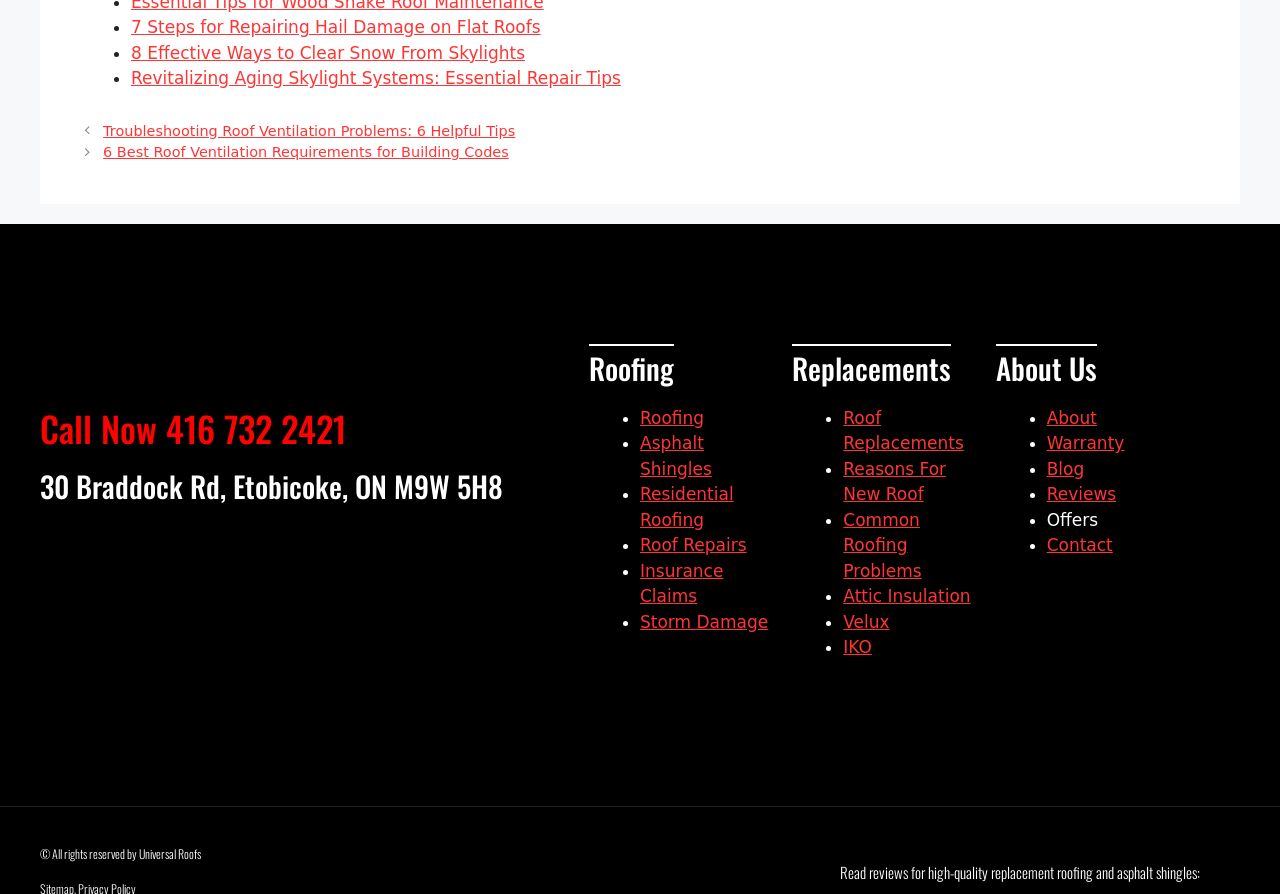Please specify the bounding box coordinates of the element that should be clicked to execute the given instruction: 'Search'. Ensure the coordinates are four float numbers between 0 and 1, expressed as [left, top, right, bottom].

None